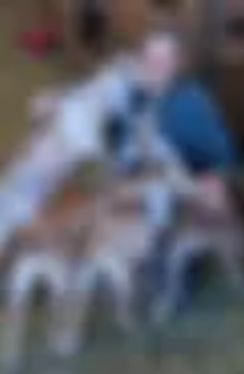Give a detailed account of everything present in the image.

The image features a heartwarming scene with a person interacting closely with several dogs. The individual, wearing a blue shirt, is partially blurred but appears to be enjoying the moment as they engage with the playful dogs, who seem to be excited and curious. The dogs, with varying colors and patterns, gather around the person, showcasing their tails and happy expressions. This joyful encounter likely takes place outdoors, possibly in a yard or a farm setting, creating a backdrop of warmth and companionship. The image captures the essence of the bond between humans and their canine friends, highlighting a moment filled with affection and connection.